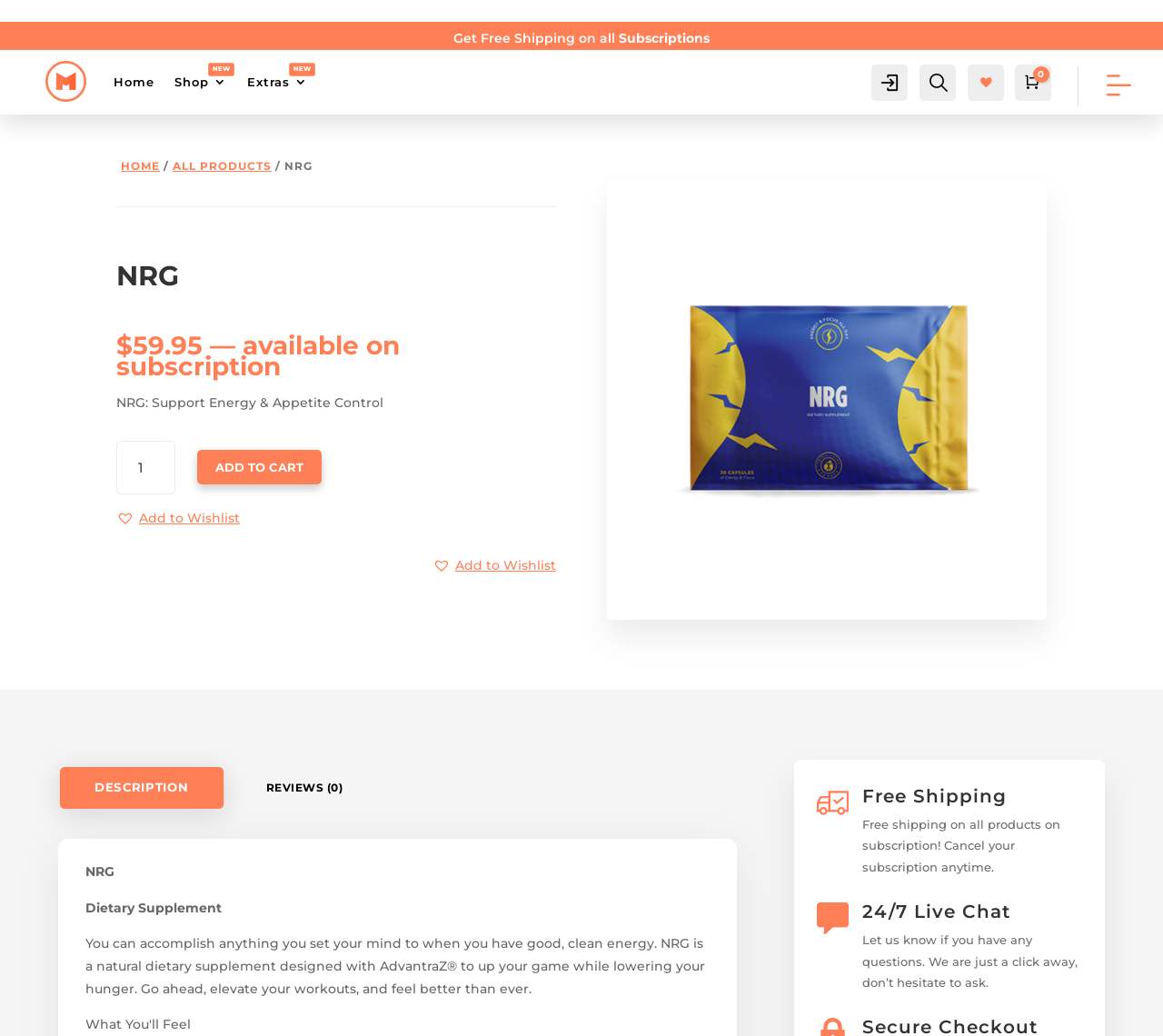Identify the bounding box coordinates of the area you need to click to perform the following instruction: "Click on the 'ADD TO CART' button".

[0.169, 0.434, 0.276, 0.468]